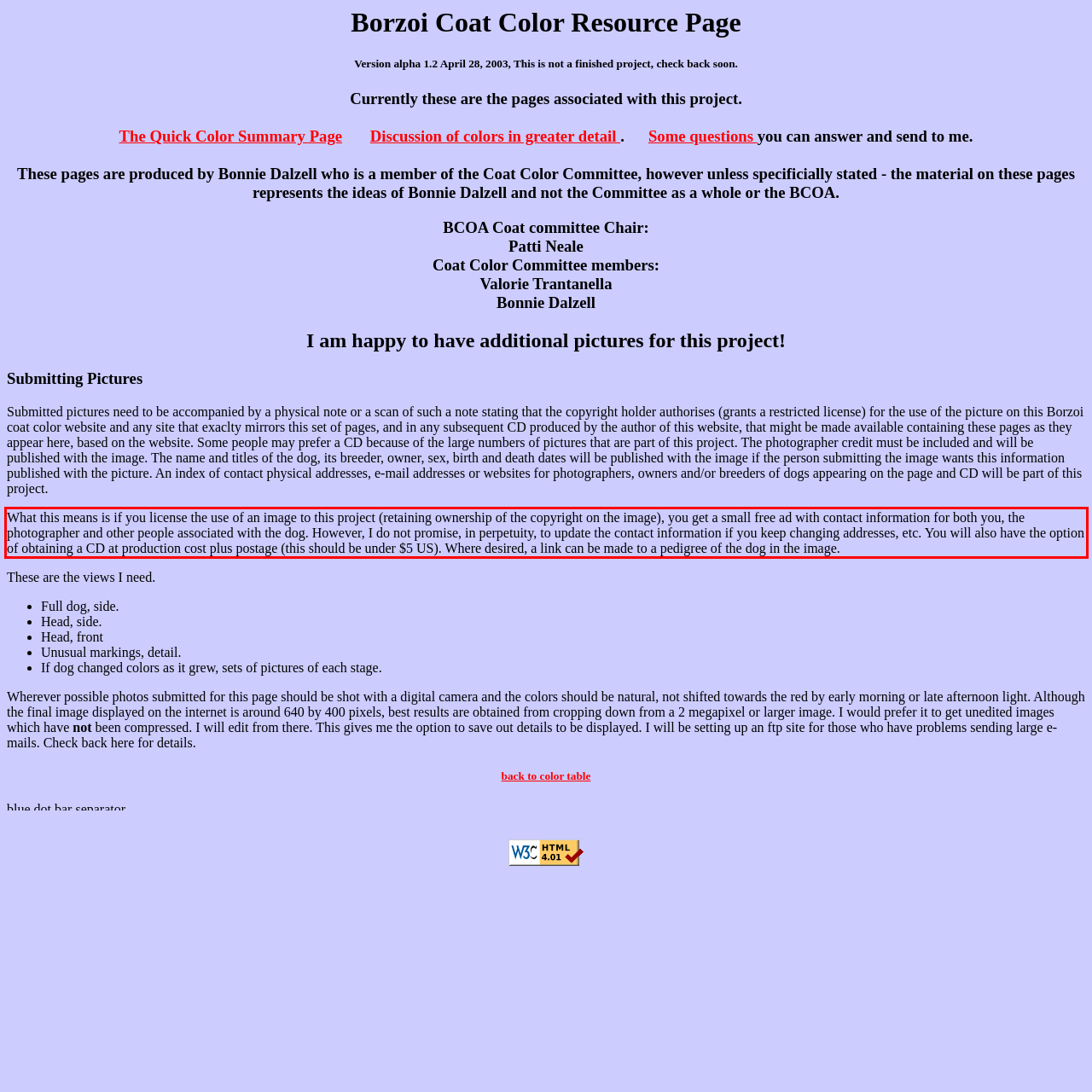Identify the red bounding box in the webpage screenshot and perform OCR to generate the text content enclosed.

What this means is if you license the use of an image to this project (retaining ownership of the copyright on the image), you get a small free ad with contact information for both you, the photographer and other people associated with the dog. However, I do not promise, in perpetuity, to update the contact information if you keep changing addresses, etc. You will also have the option of obtaining a CD at production cost plus postage (this should be under $5 US). Where desired, a link can be made to a pedigree of the dog in the image.